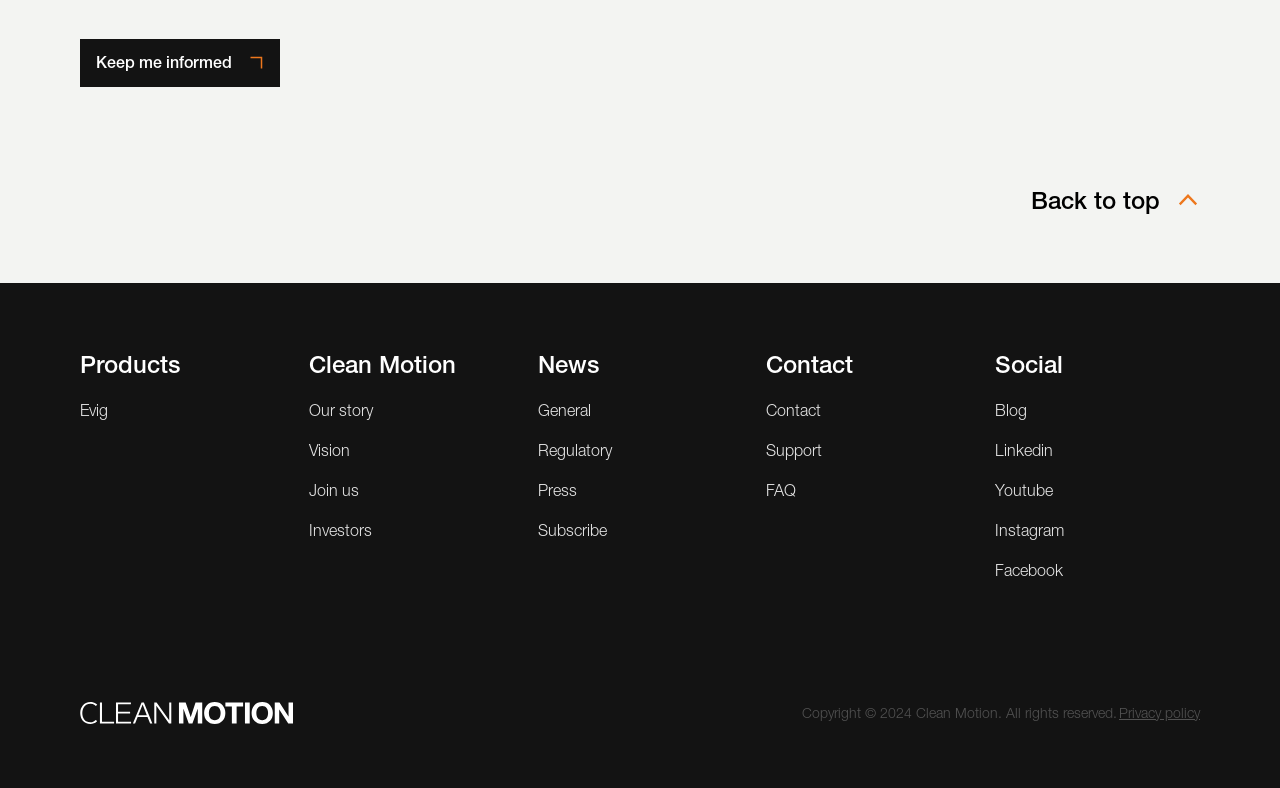Pinpoint the bounding box coordinates of the clickable element needed to complete the instruction: "Click on Products". The coordinates should be provided as four float numbers between 0 and 1: [left, top, right, bottom].

[0.062, 0.44, 0.222, 0.486]